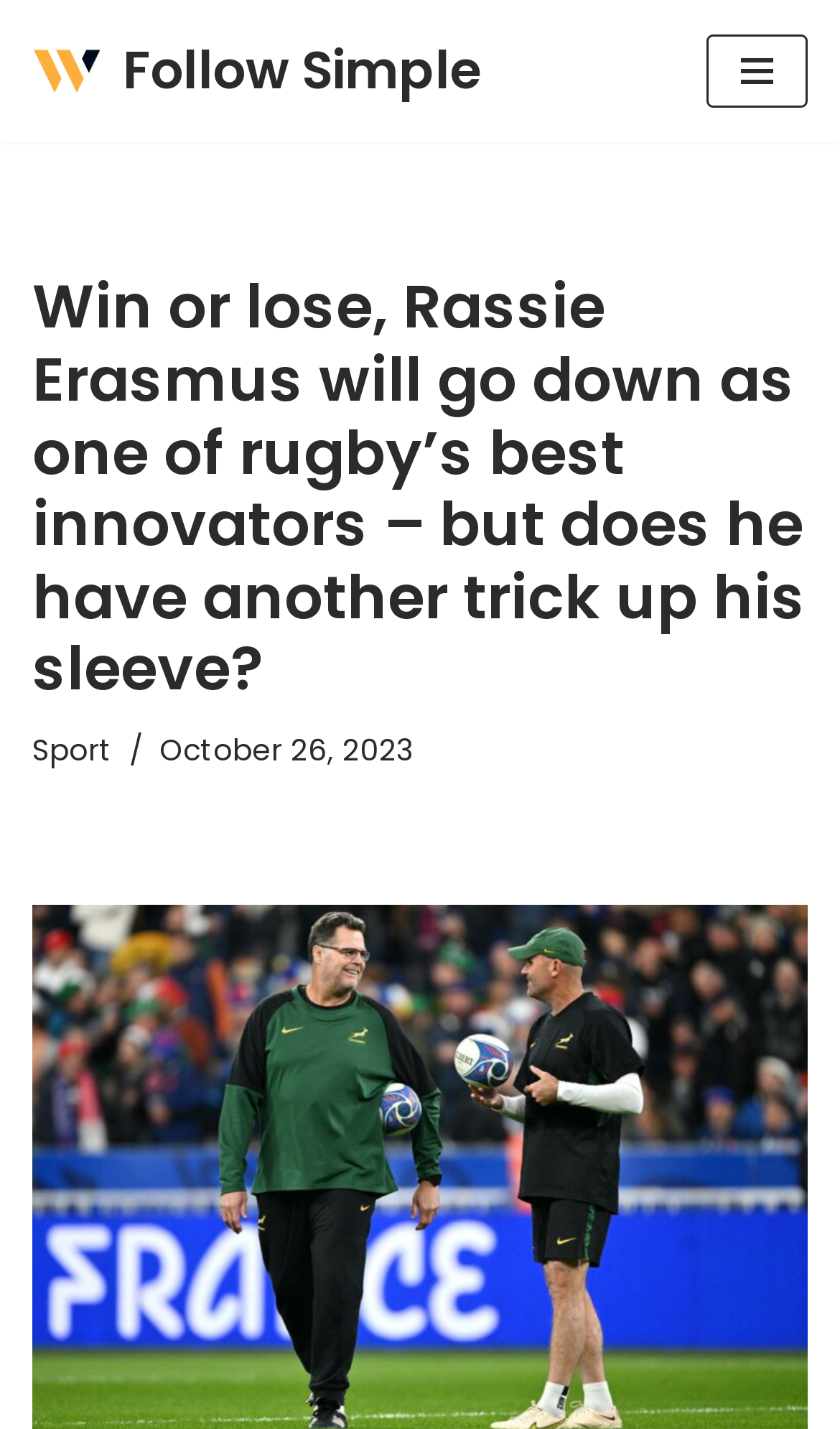Give a comprehensive overview of the webpage, including key elements.

The webpage appears to be an article about Rassie Erasmus, a rugby innovator. At the top left of the page, there is a link to "Skip to content". Next to it, on the top right, is a link to "Follow Simple". A navigation menu button is located at the top right corner of the page.

Below the navigation menu, there is a heading that summarizes the article's content, which is about Rassie Erasmus being one of rugby's best innovators and whether he has another trick up his sleeve. Underneath the heading, there is a category link labeled "Sport" on the left, and a timestamp "October 26, 2023" on the right, indicating when the article was published.